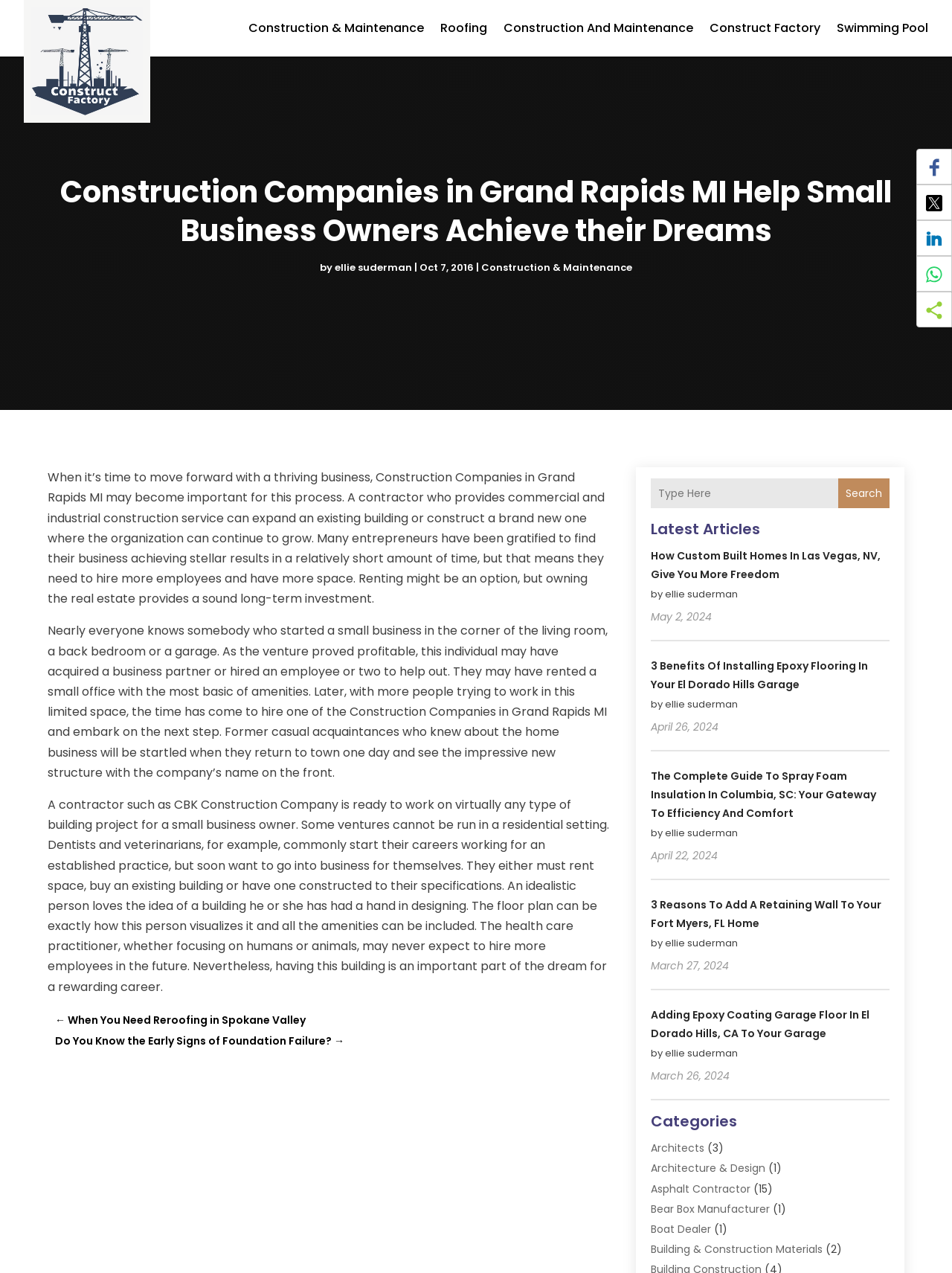Kindly determine the bounding box coordinates of the area that needs to be clicked to fulfill this instruction: "Read the latest article about custom built homes in Las Vegas".

[0.684, 0.431, 0.925, 0.457]